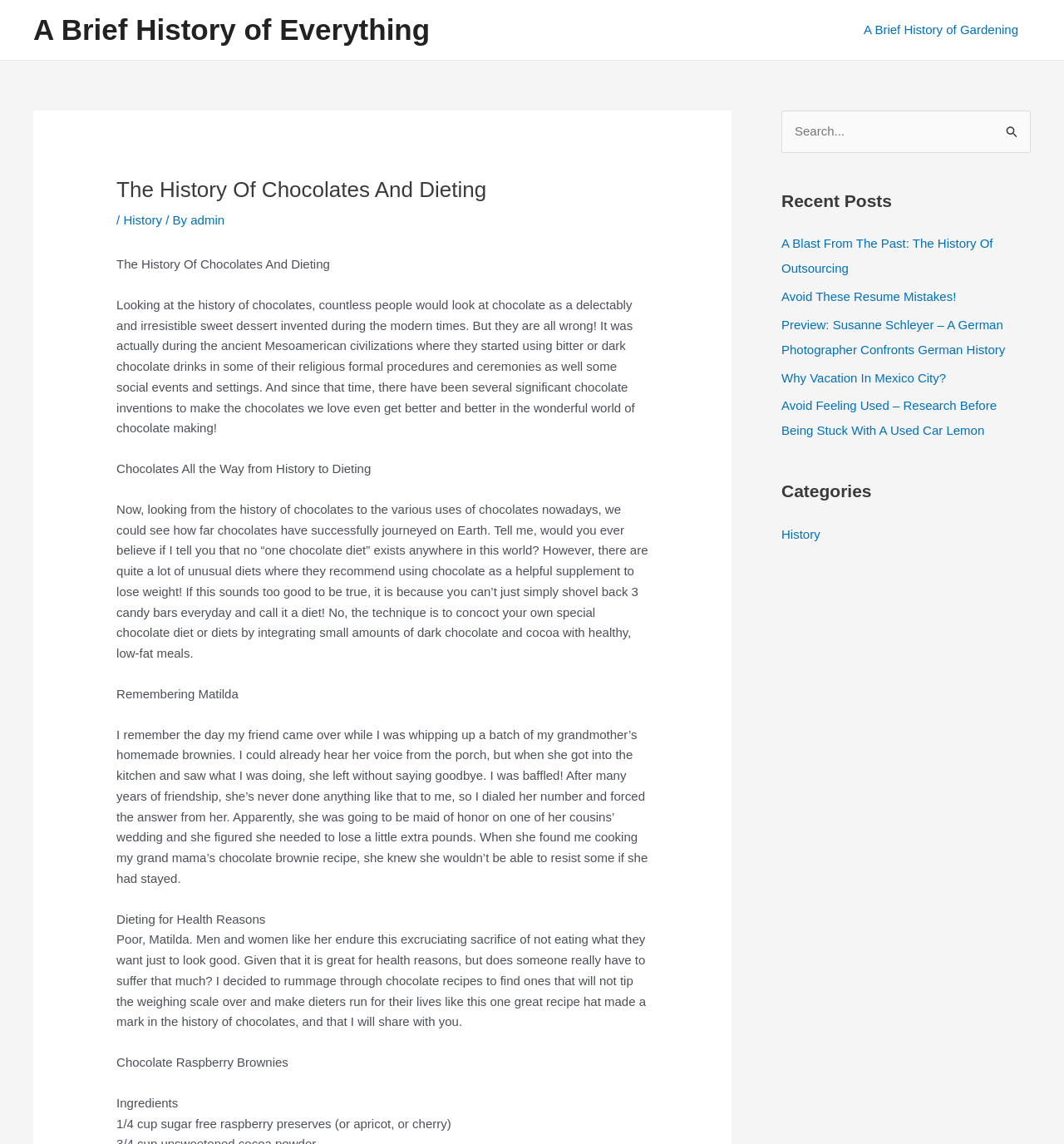What is the ingredient mentioned in the recipe?
Refer to the image and provide a one-word or short phrase answer.

Sugar free raspberry preserves